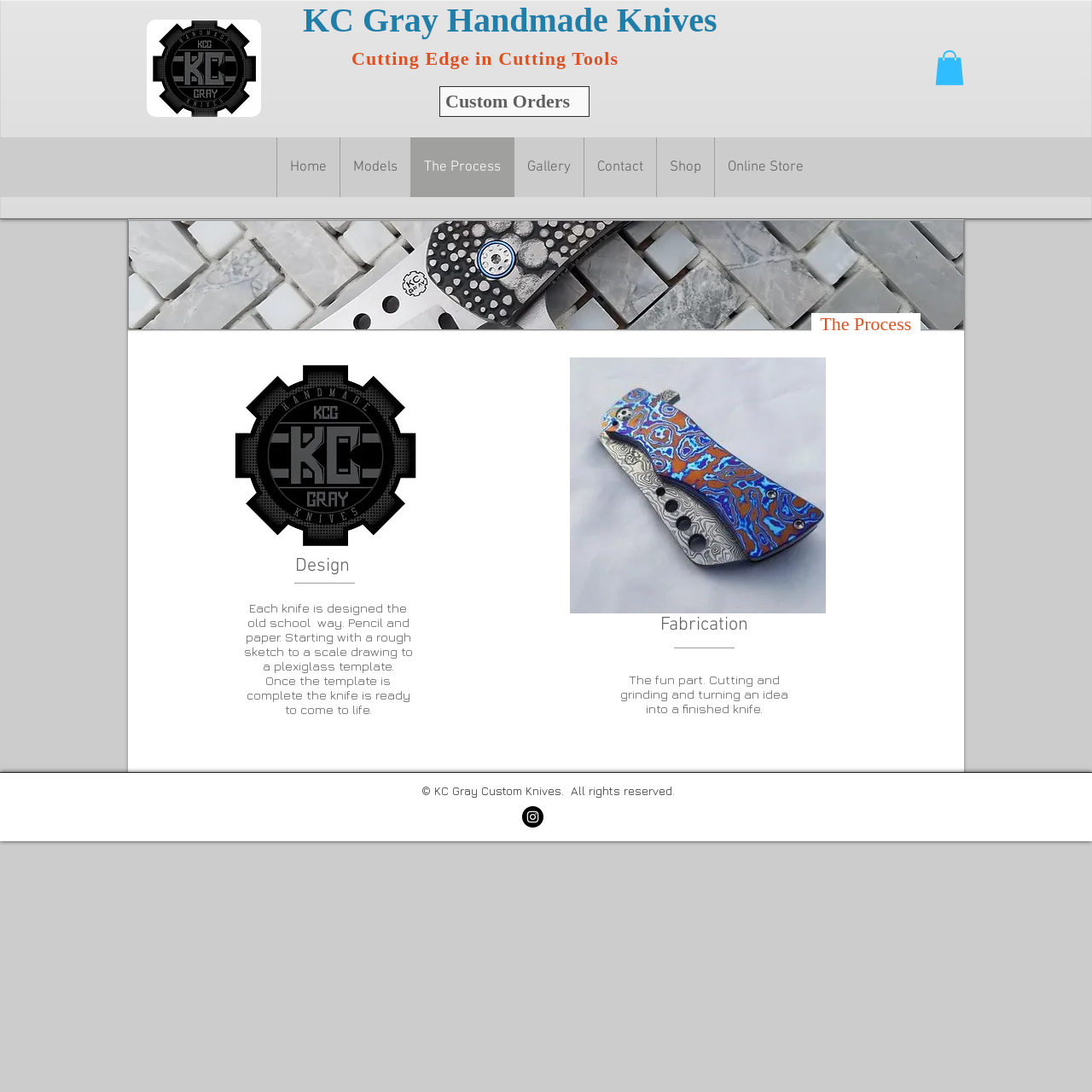From the details in the image, provide a thorough response to the question: How many stages are involved in the process of making a knife?

From the webpage, we can see that there are two stages involved in the process of making a knife: 'Design' and 'Fabrication'. These stages are mentioned in the headings on the webpage, which describe the process of designing and fabricating a knife.